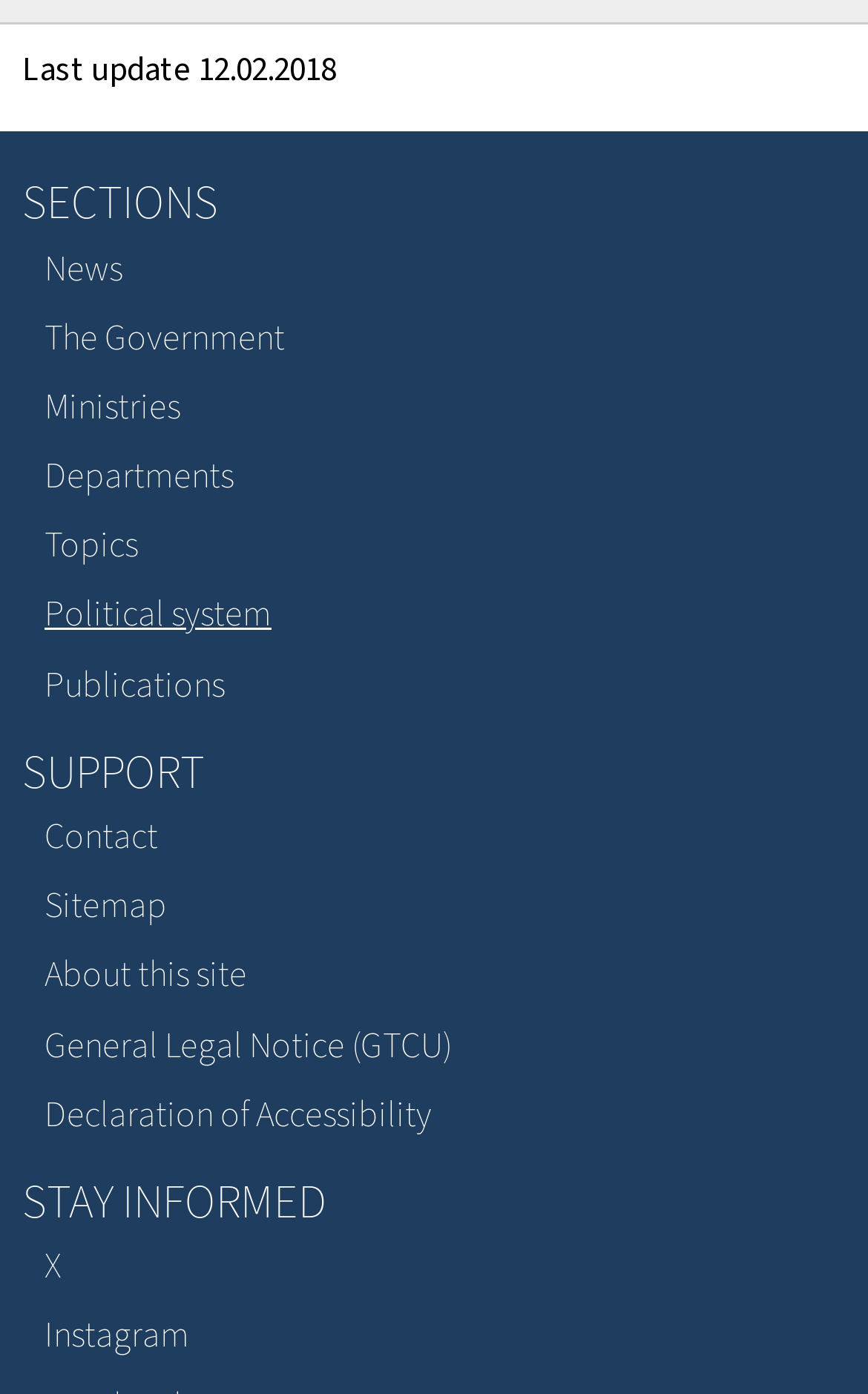Answer the question using only a single word or phrase: 
What is the second link under the 'SUPPORT' section?

Sitemap